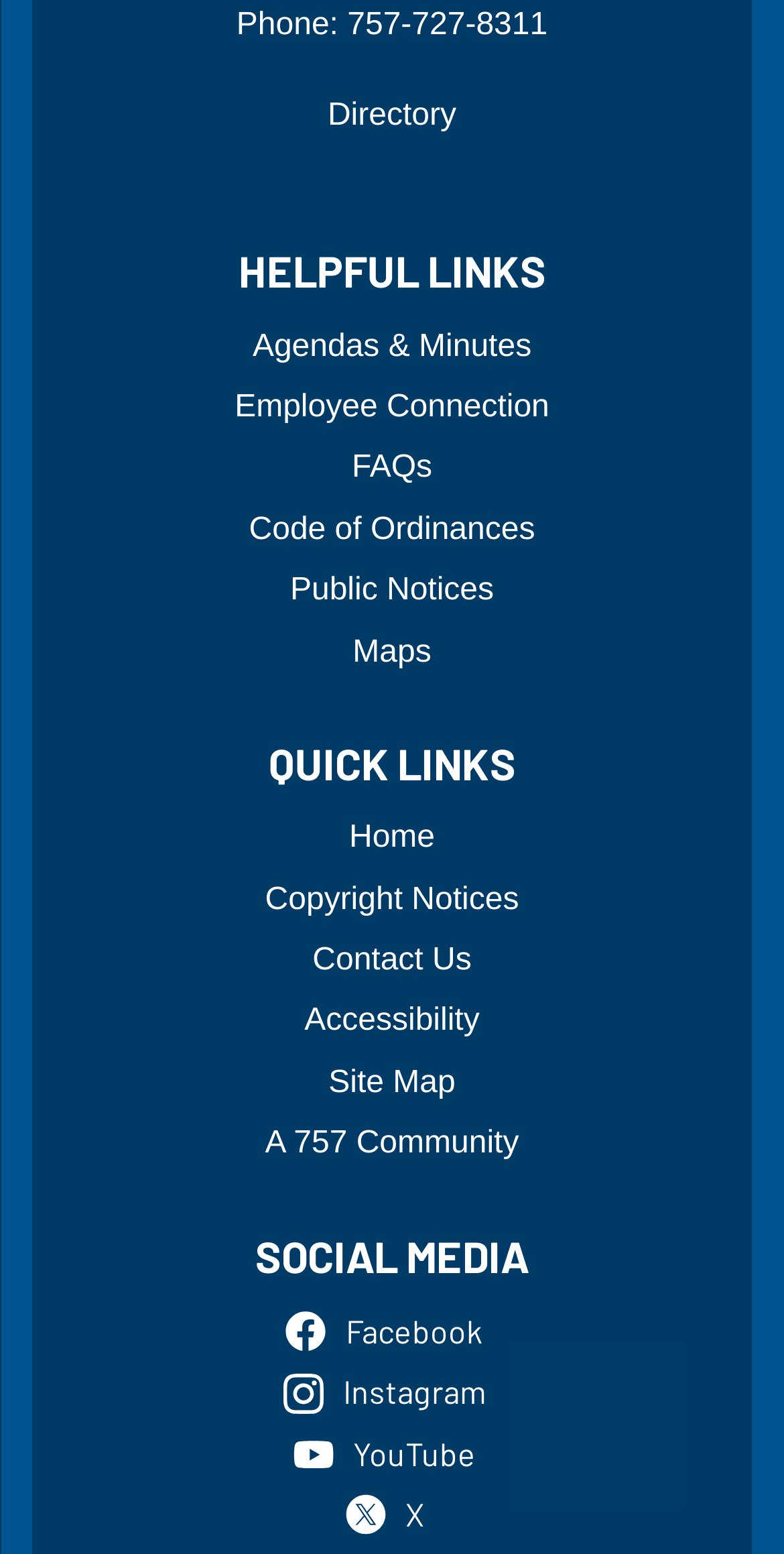Respond to the question below with a single word or phrase: How many social media links are there?

4